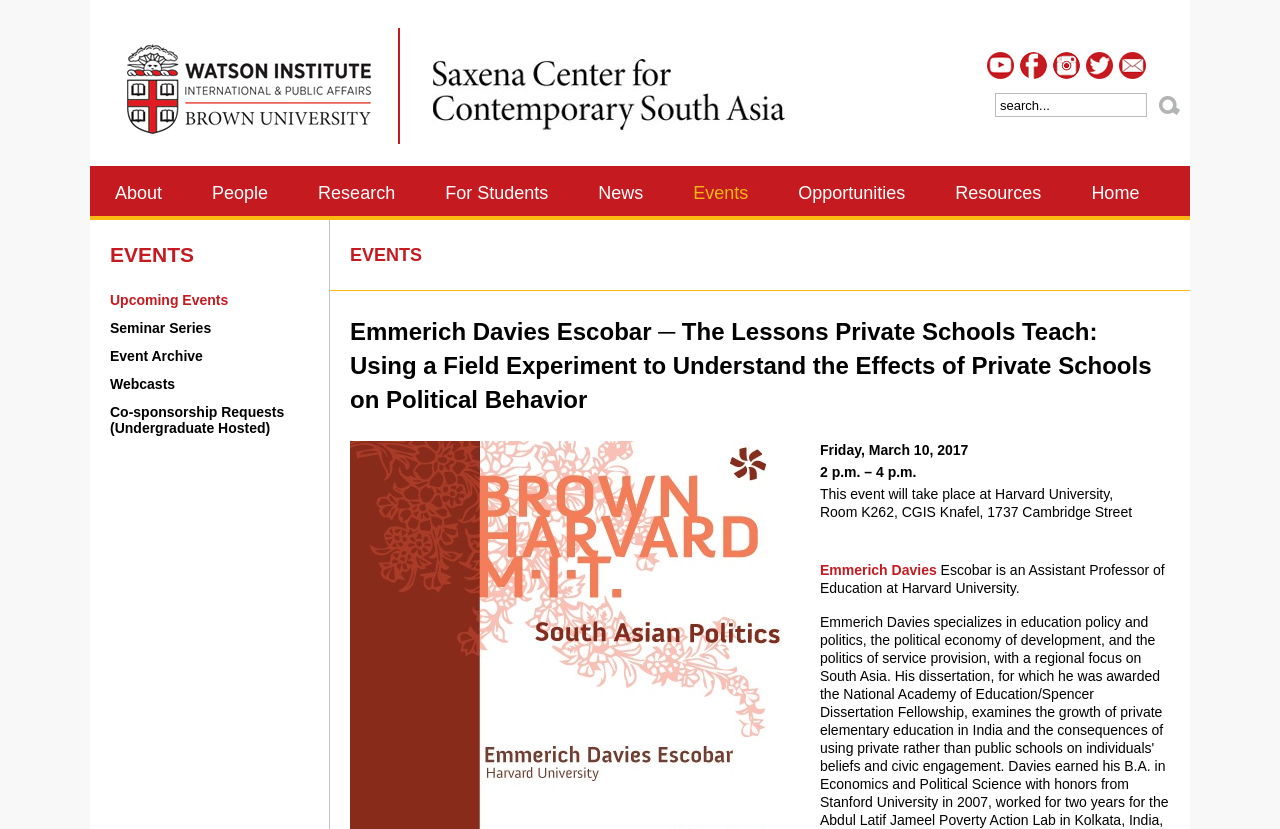Given the description of a UI element: "Research", identify the bounding box coordinates of the matching element in the webpage screenshot.

[0.229, 0.2, 0.328, 0.261]